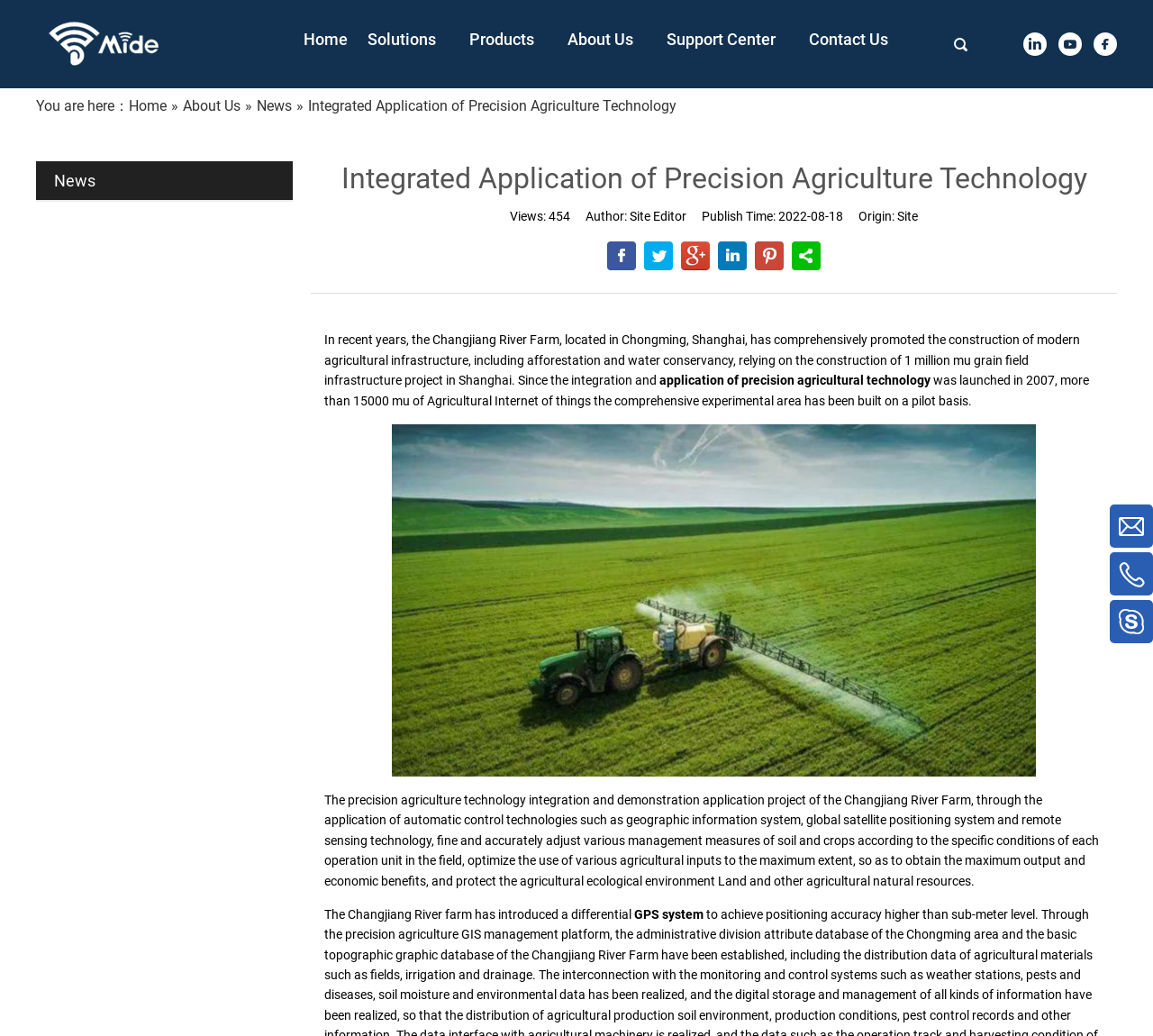Please specify the bounding box coordinates for the clickable region that will help you carry out the instruction: "Click on the MIDE link".

[0.031, 0.014, 0.148, 0.028]